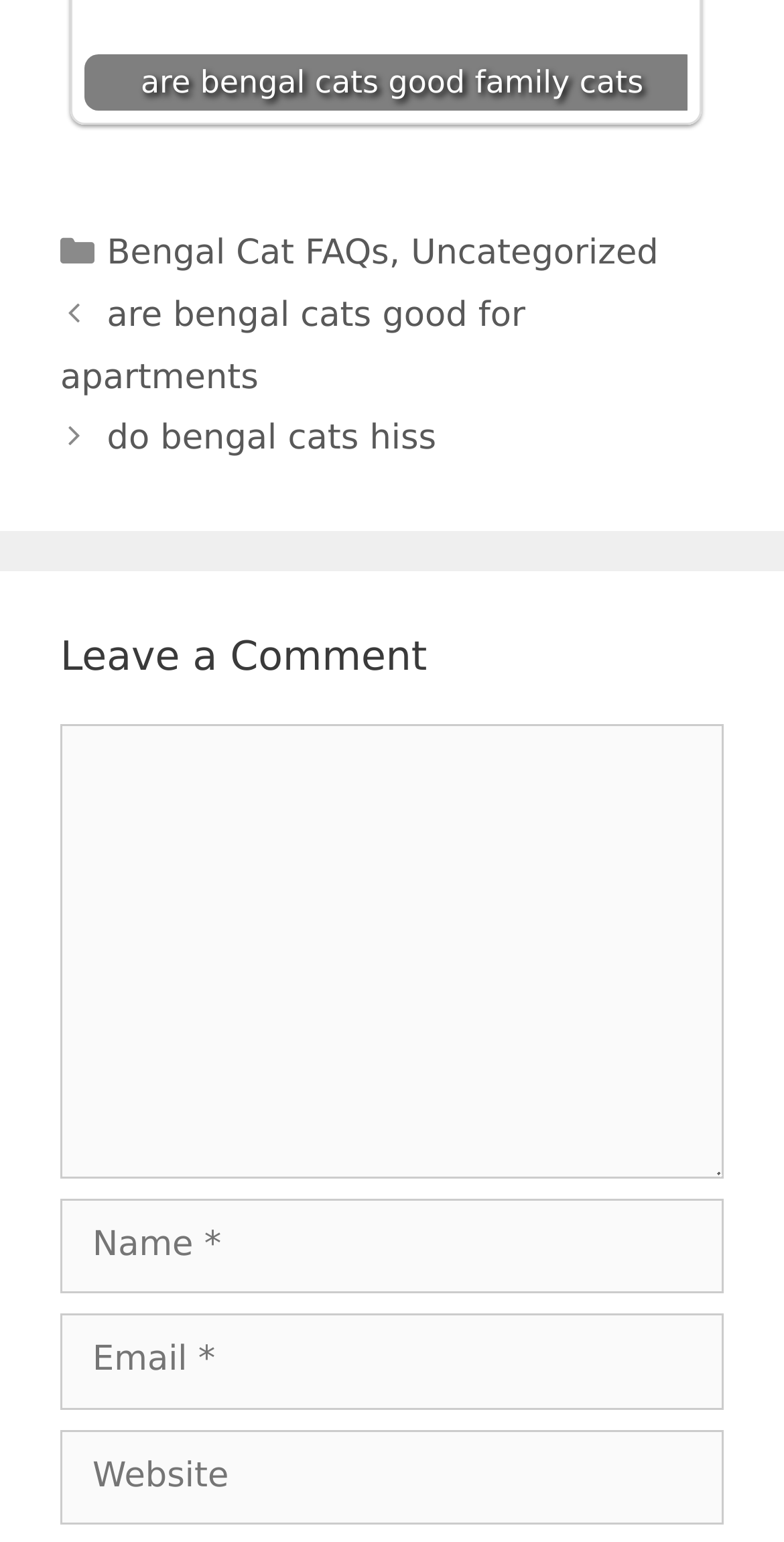Given the element description do bengal cats hiss, predict the bounding box coordinates for the UI element in the webpage screenshot. The format should be (top-left x, top-left y, bottom-right x, bottom-right y), and the values should be between 0 and 1.

[0.136, 0.272, 0.557, 0.298]